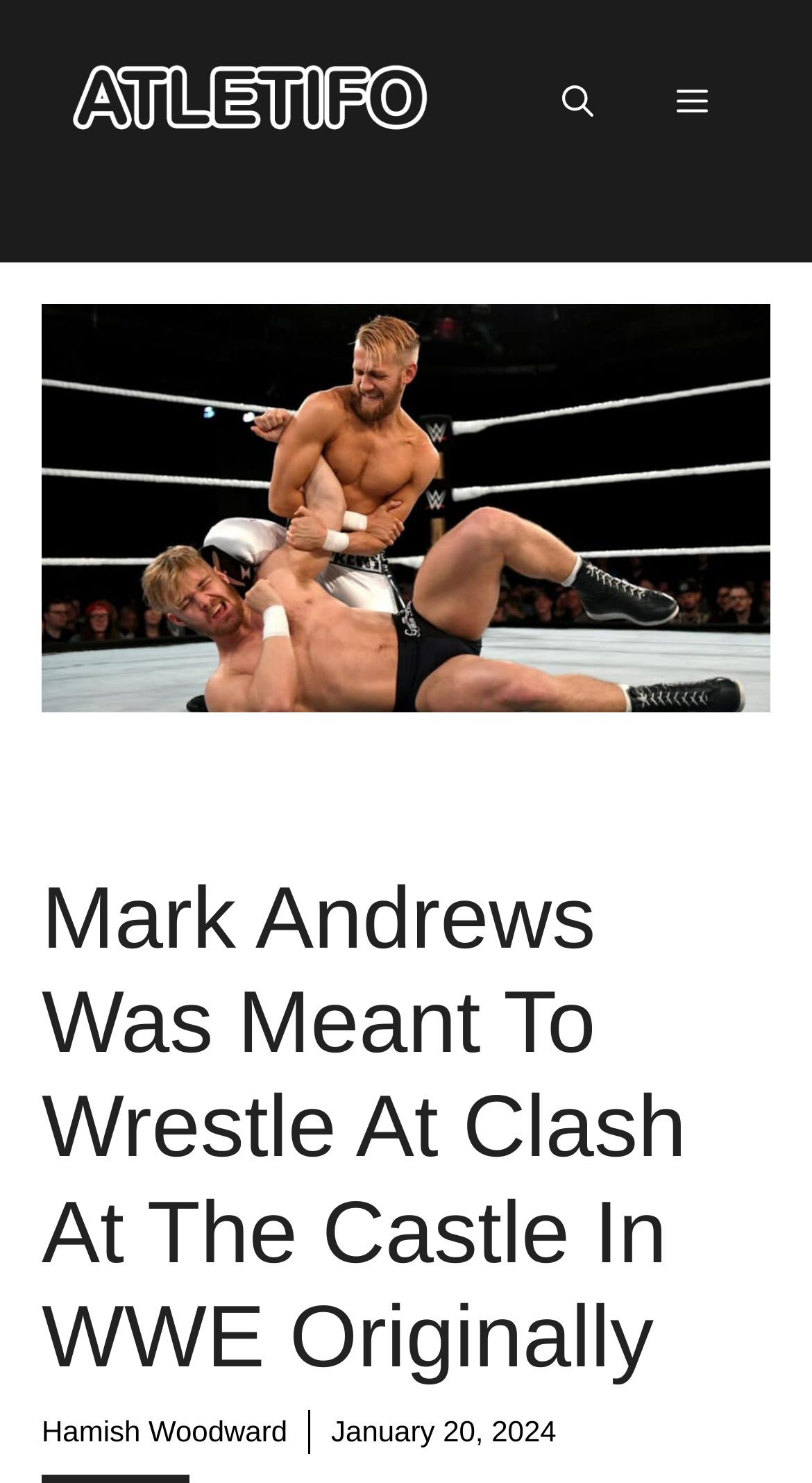Please predict the bounding box coordinates (top-left x, top-left y, bottom-right x, bottom-right y) for the UI element in the screenshot that fits the description: alt="Atletifo"

[0.077, 0.055, 0.538, 0.082]